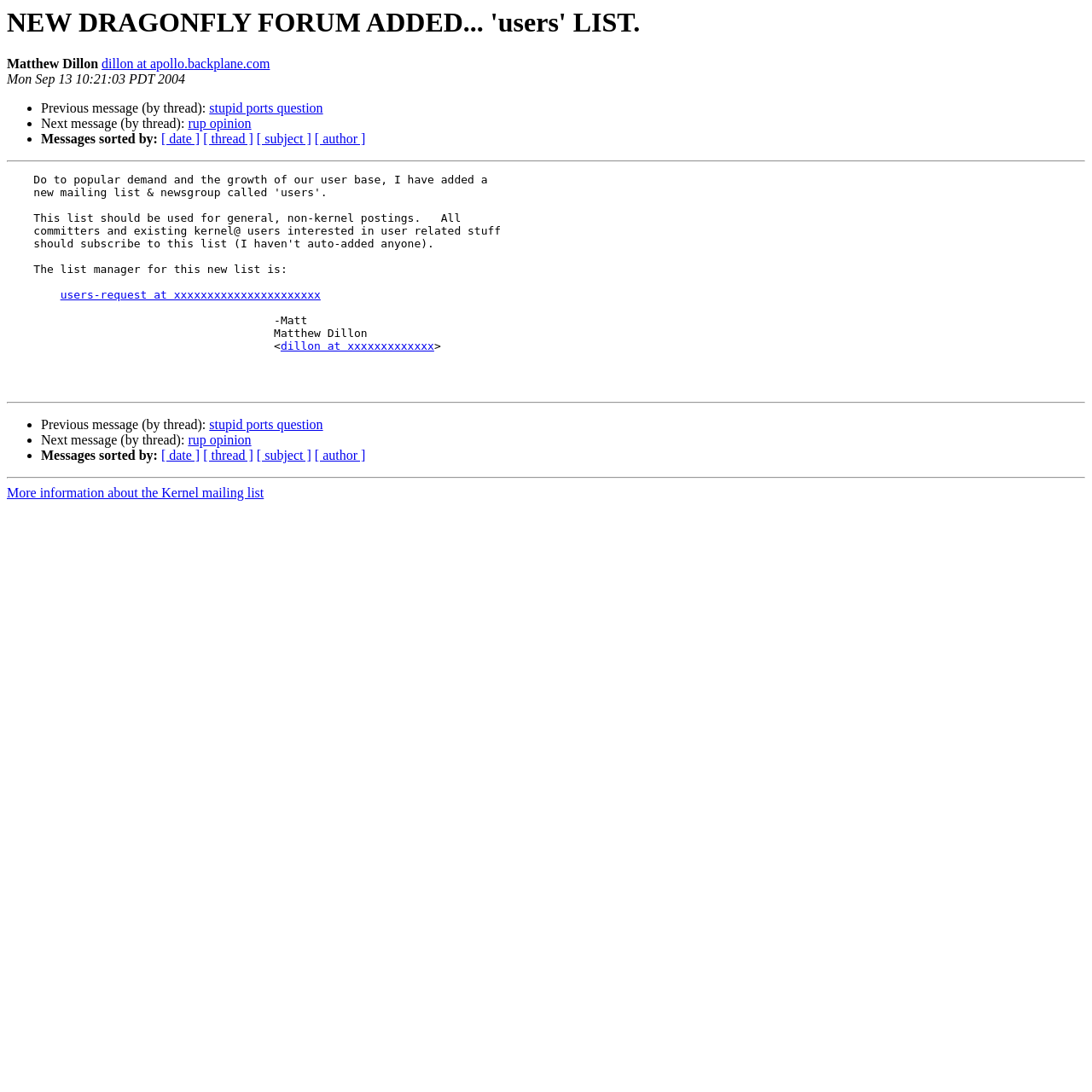Kindly determine the bounding box coordinates for the clickable area to achieve the given instruction: "View the Kernel mailing list information".

[0.006, 0.445, 0.242, 0.458]